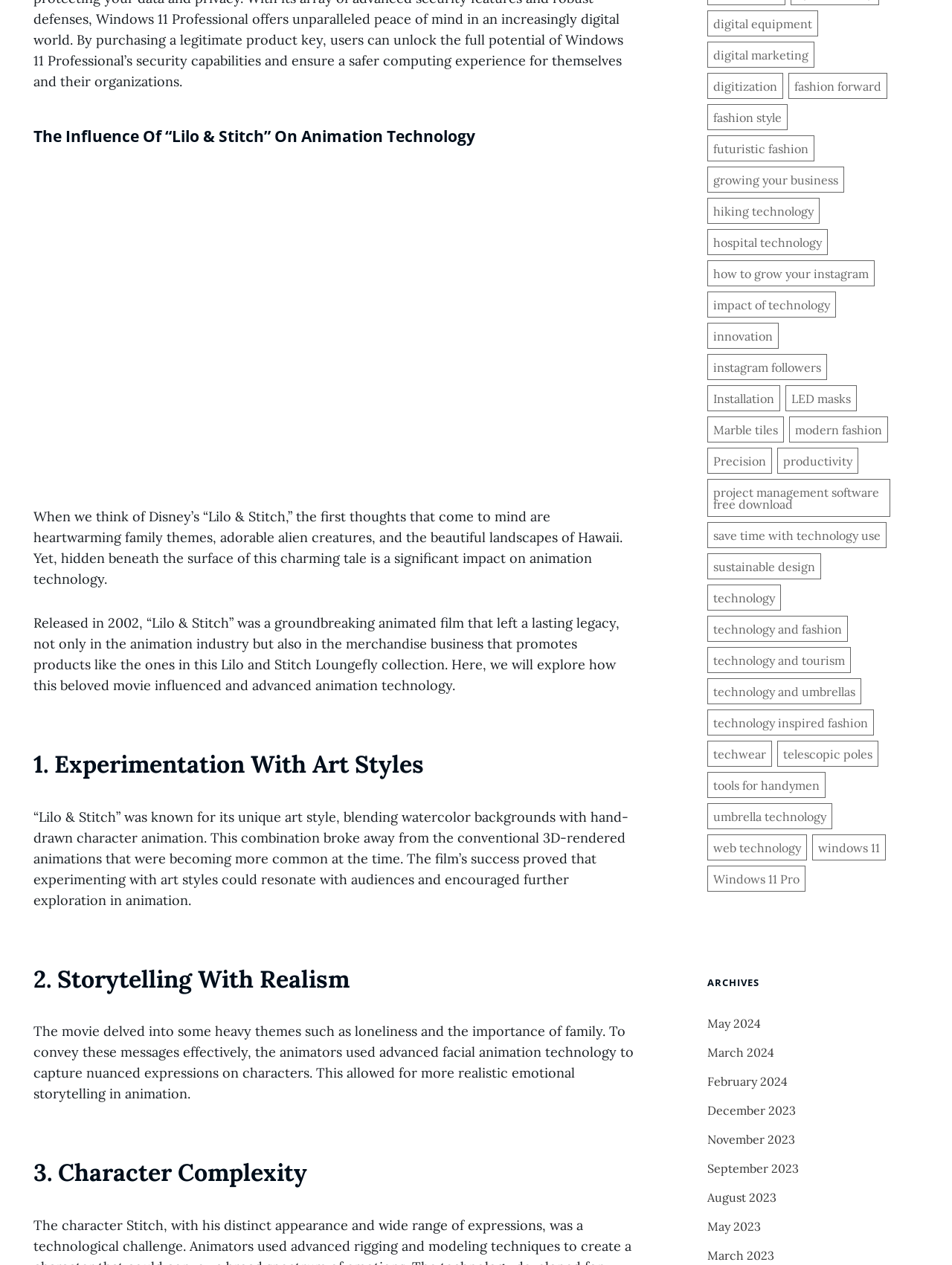Please give a succinct answer using a single word or phrase:
What is the title of the article?

The Influence Of “Lilo & Stitch” On Animation Technology